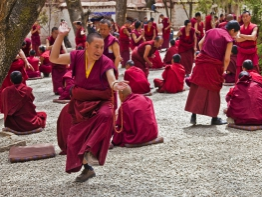Provide an in-depth description of the image.

The image captures a vibrant moment in a Tibetan monastery, where a group of monks dressed in traditional red robes are engaged in lively debate and discussion amid a serene courtyard. In the foreground, one monk appears animated, gesturing enthusiastically while holding a string of prayer beads, embodying the spirit of scholarly exchange that characterizes monastic life in Tibet. Surrounding him, other monks are seated on mats, some deep in conversation, while others listen intently. The scene highlights the dynamic interplay of learning, spirituality, and community within the monastery, set against a backdrop of trees that add to the tranquil, yet lively atmosphere. This image is a part of the promotional material for the "1 Day Lhasa Monastery Tour," inviting travelers to experience the rich cultural heritage and breathtaking landscapes of Lhasa, Tibet.